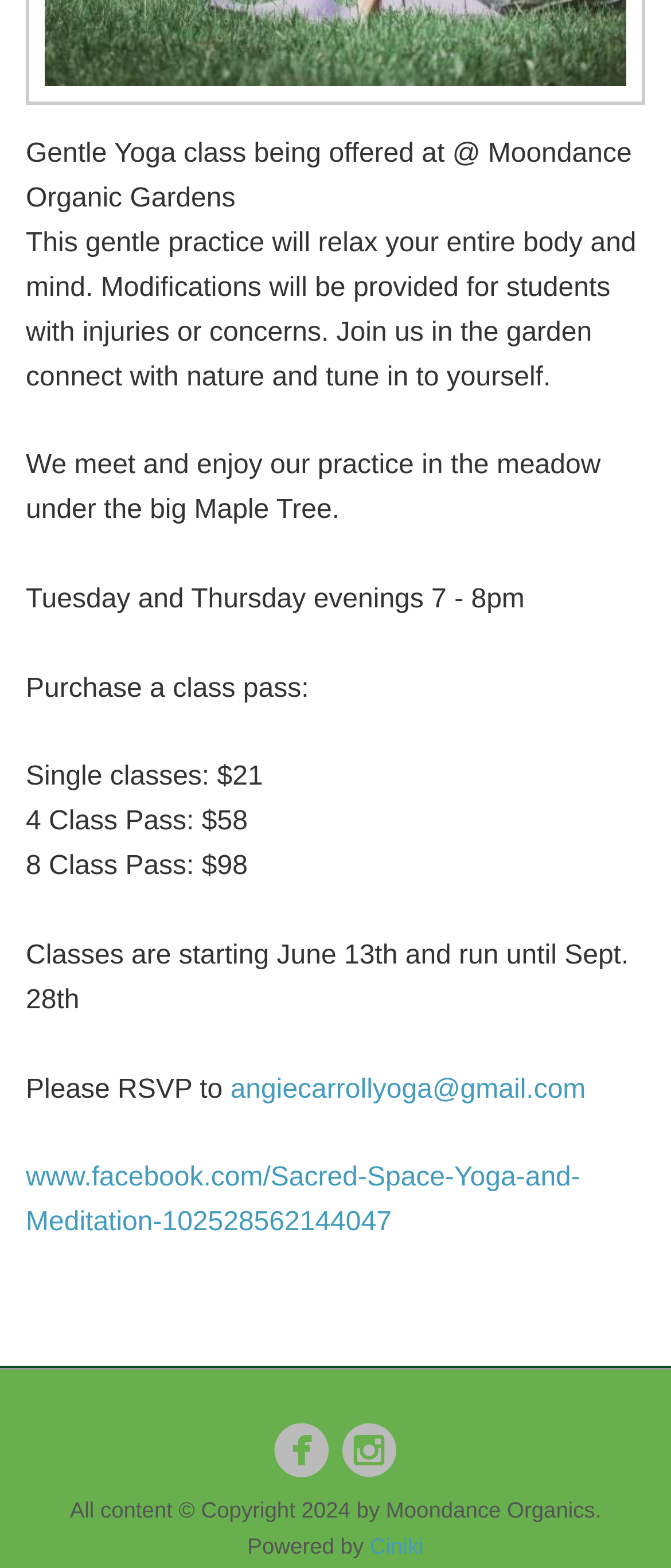What is the price of a single yoga class?
Please answer the question with a detailed response using the information from the screenshot.

The price of a single yoga class is mentioned in the static text element, which says 'Single classes: $21'.